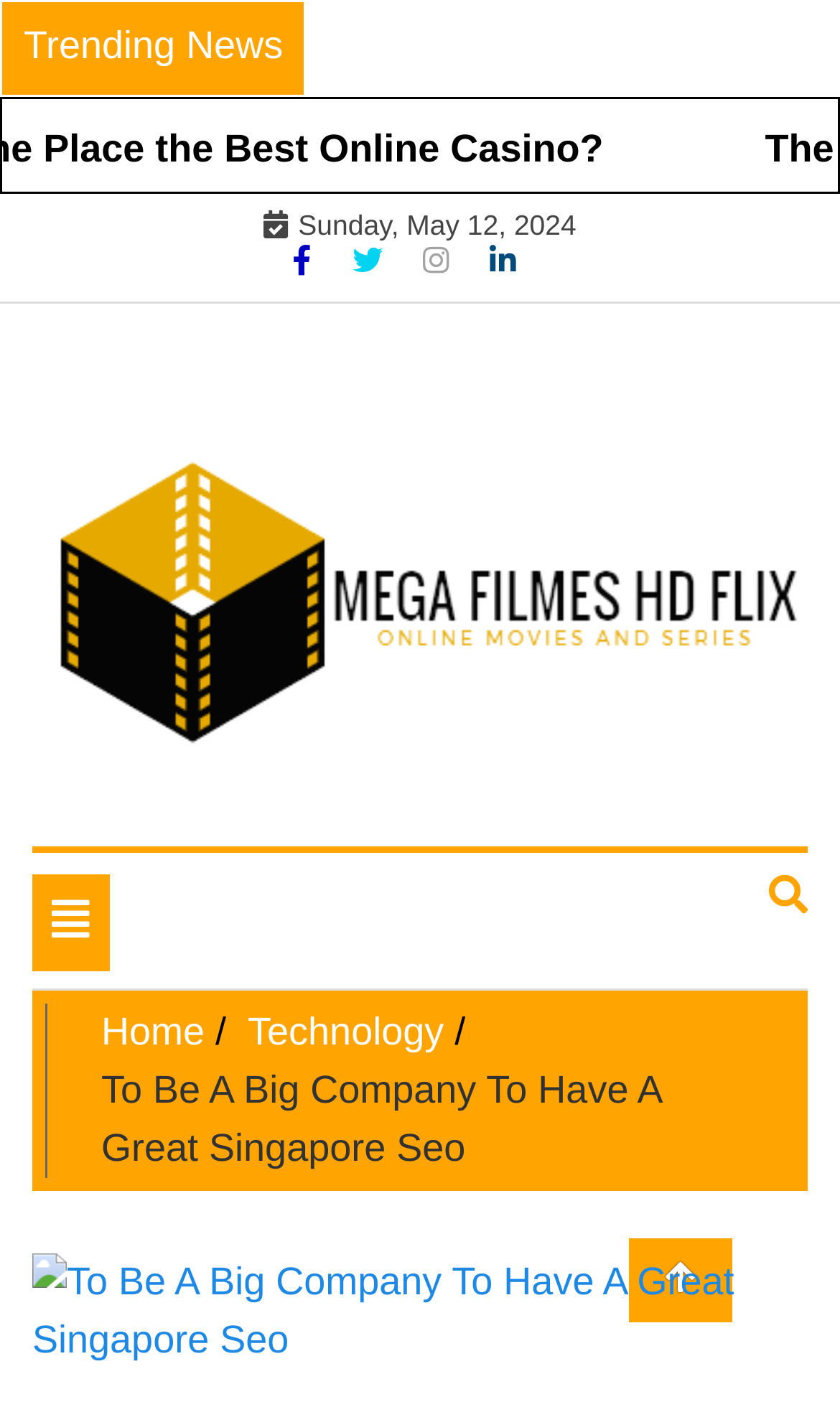Identify the bounding box coordinates of the clickable region required to complete the instruction: "View Mega Filmes HD Flix online movies and series". The coordinates should be given as four float numbers within the range of 0 and 1, i.e., [left, top, right, bottom].

[0.038, 0.569, 0.517, 0.599]